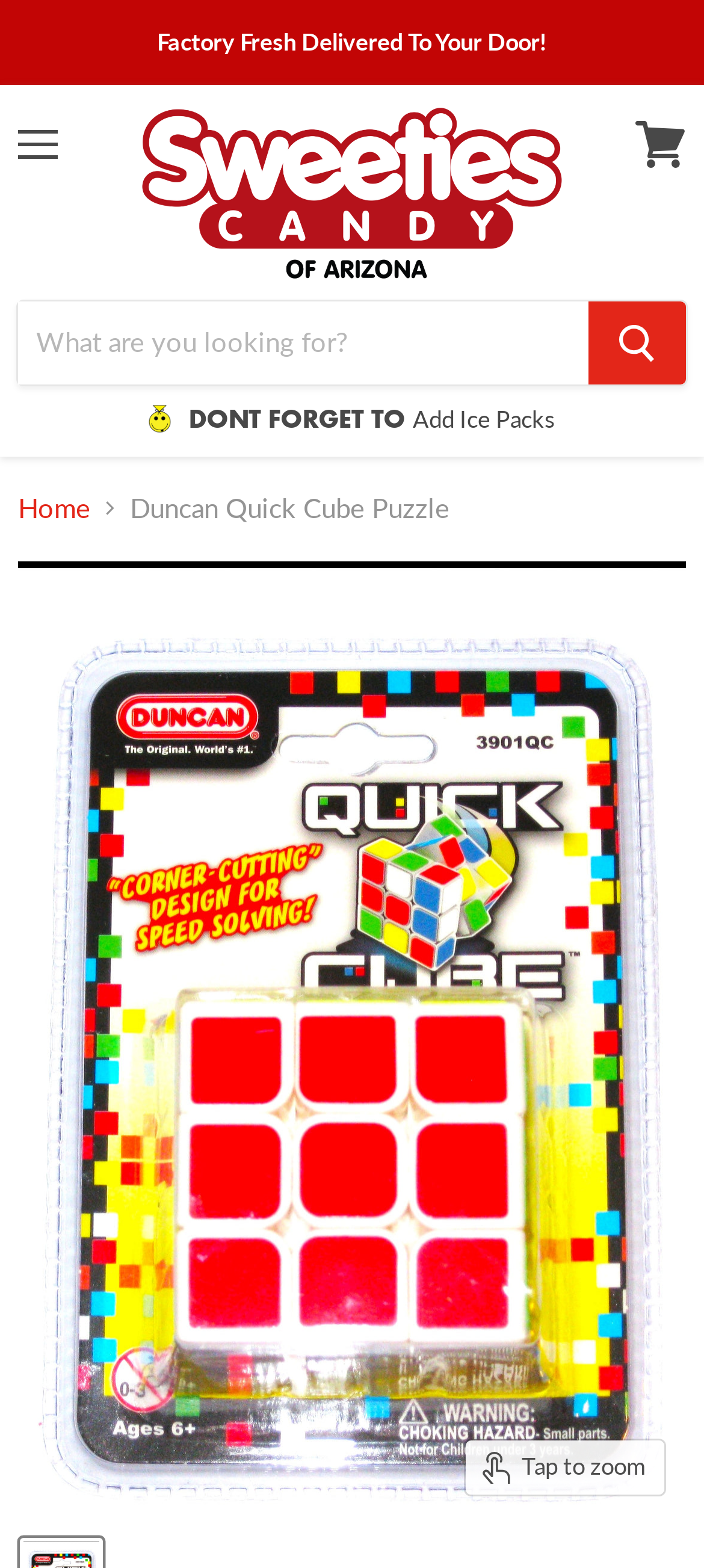What is the image on the webpage?
Answer with a single word or phrase, using the screenshot for reference.

Duncan Quick Cube Puzzle Block